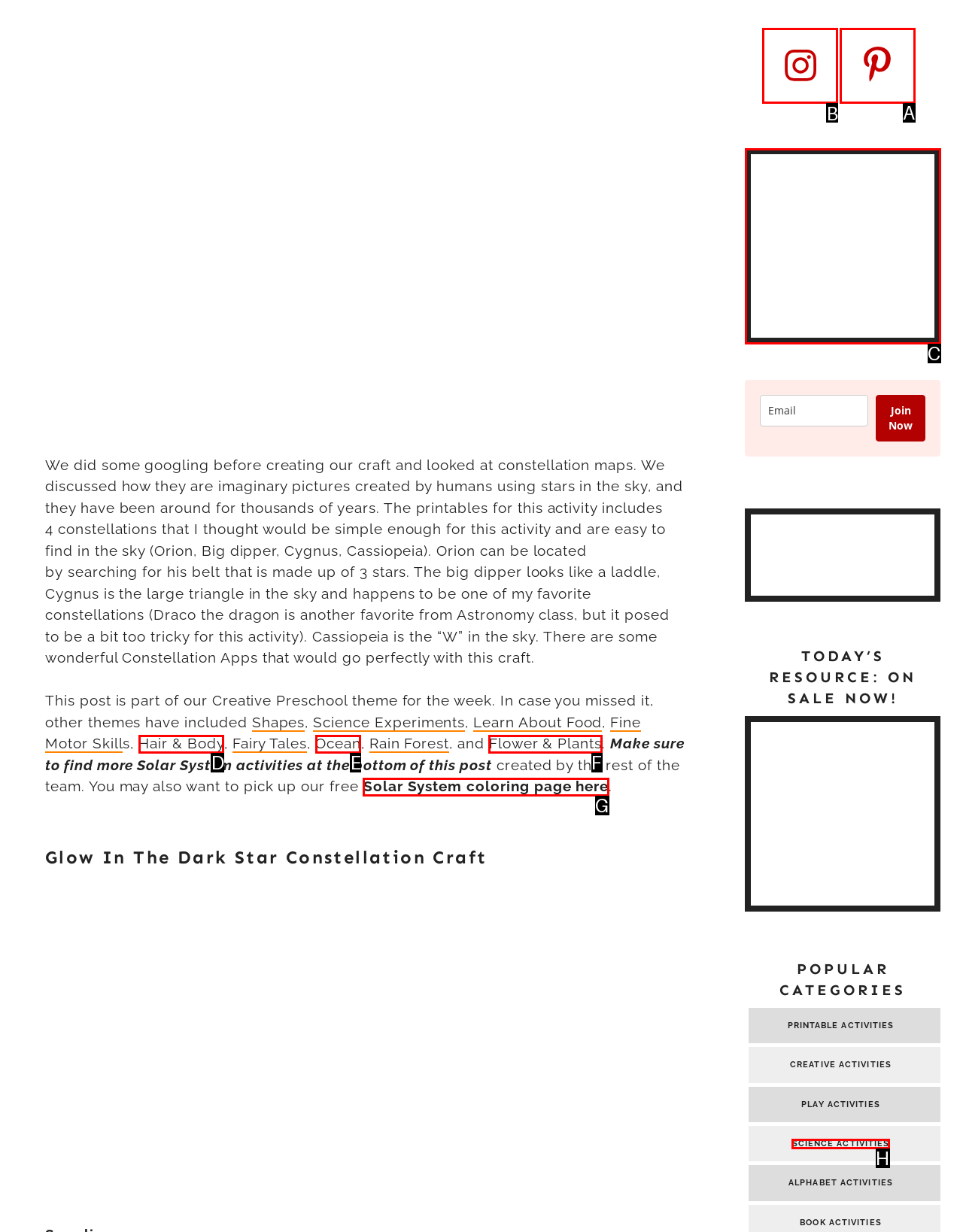Point out the UI element to be clicked for this instruction: Click the 'Instagram' link. Provide the answer as the letter of the chosen element.

B